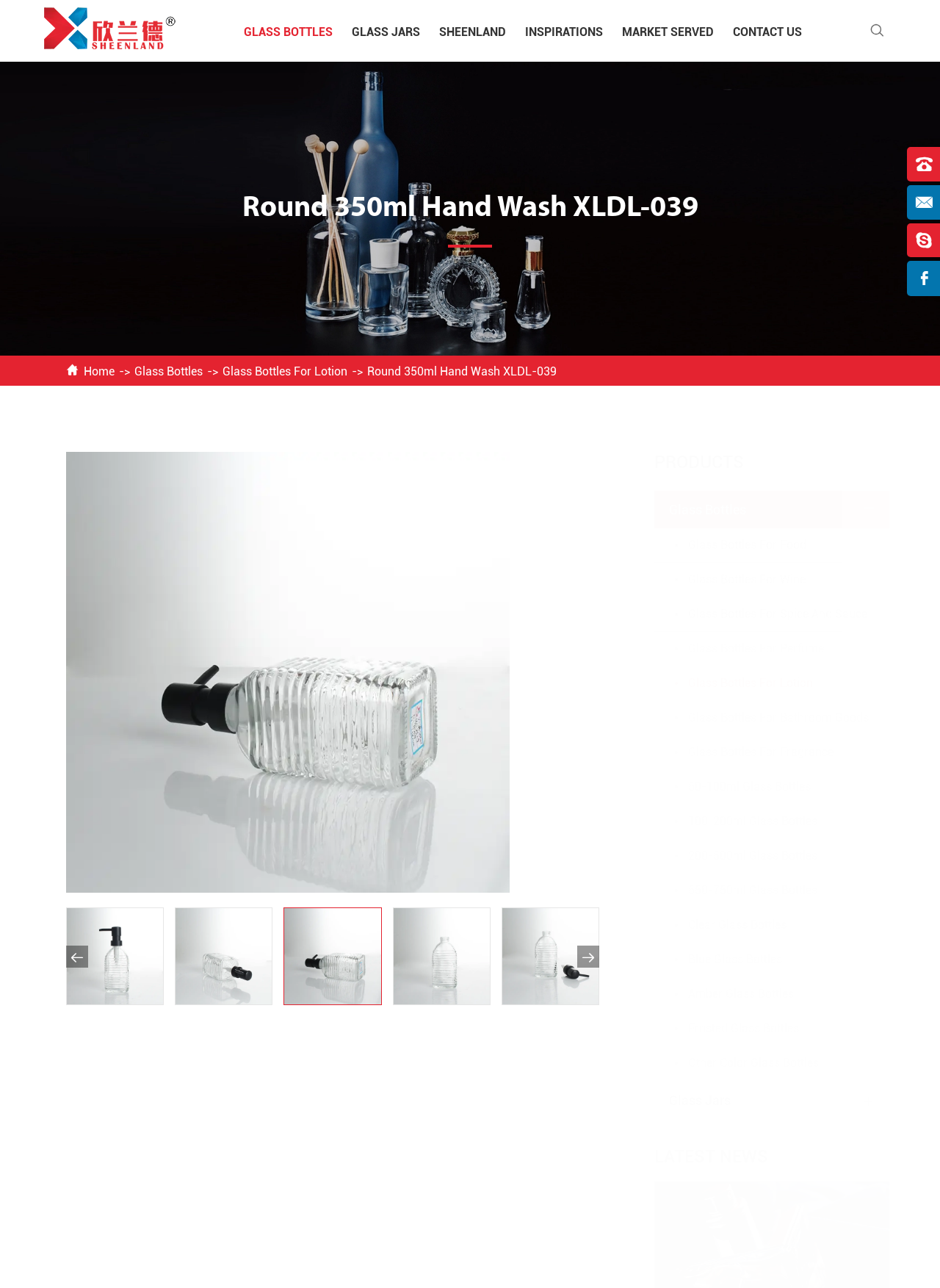Provide a one-word or short-phrase response to the question:
What is the name of the company?

Xuzhou Sheenland Glass Products Co., Ltd.